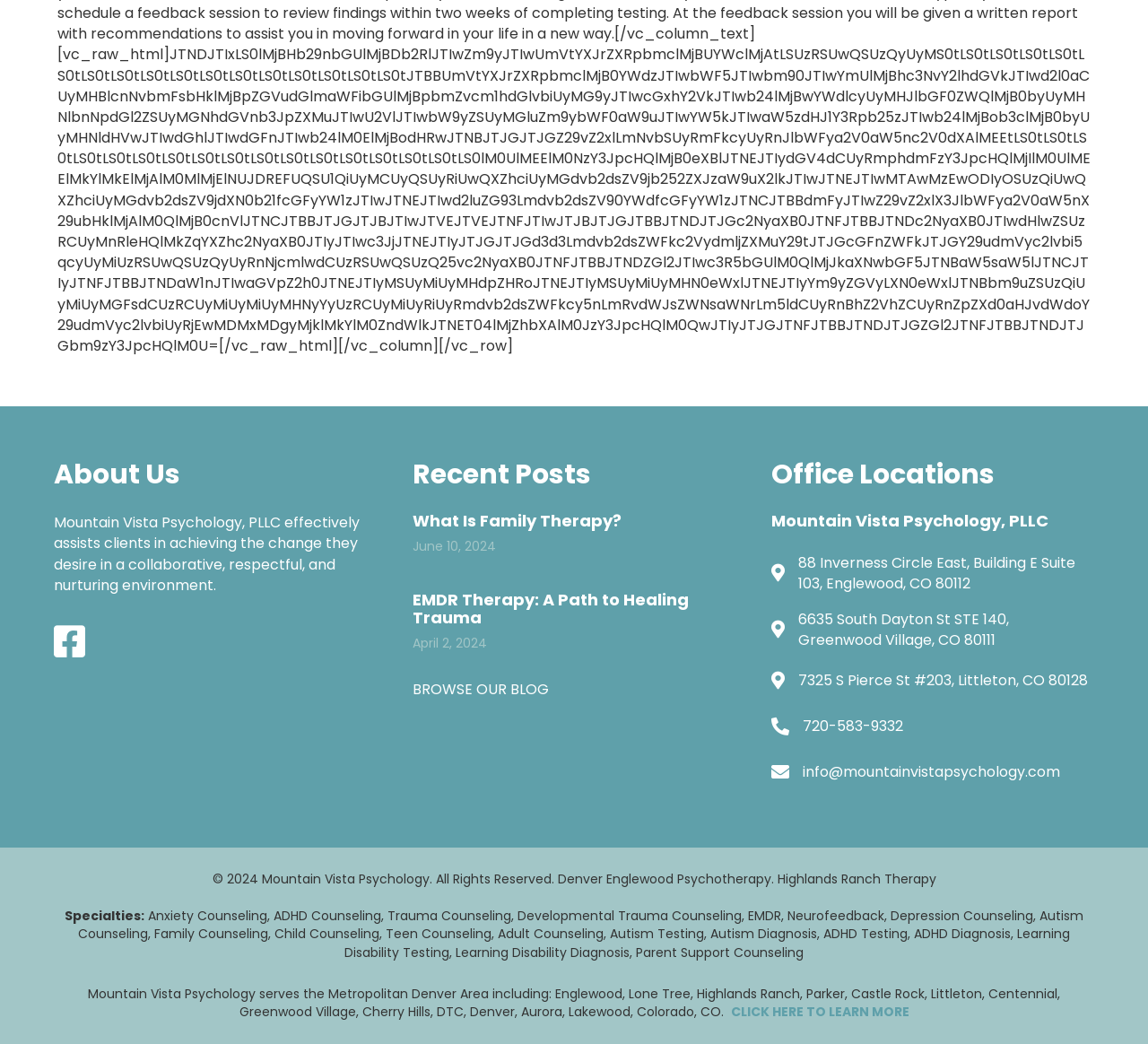What is the phone number listed for the practice?
Based on the content of the image, thoroughly explain and answer the question.

The phone number can be found in the link element with the text '720-583-9332' which is located in the office locations section.